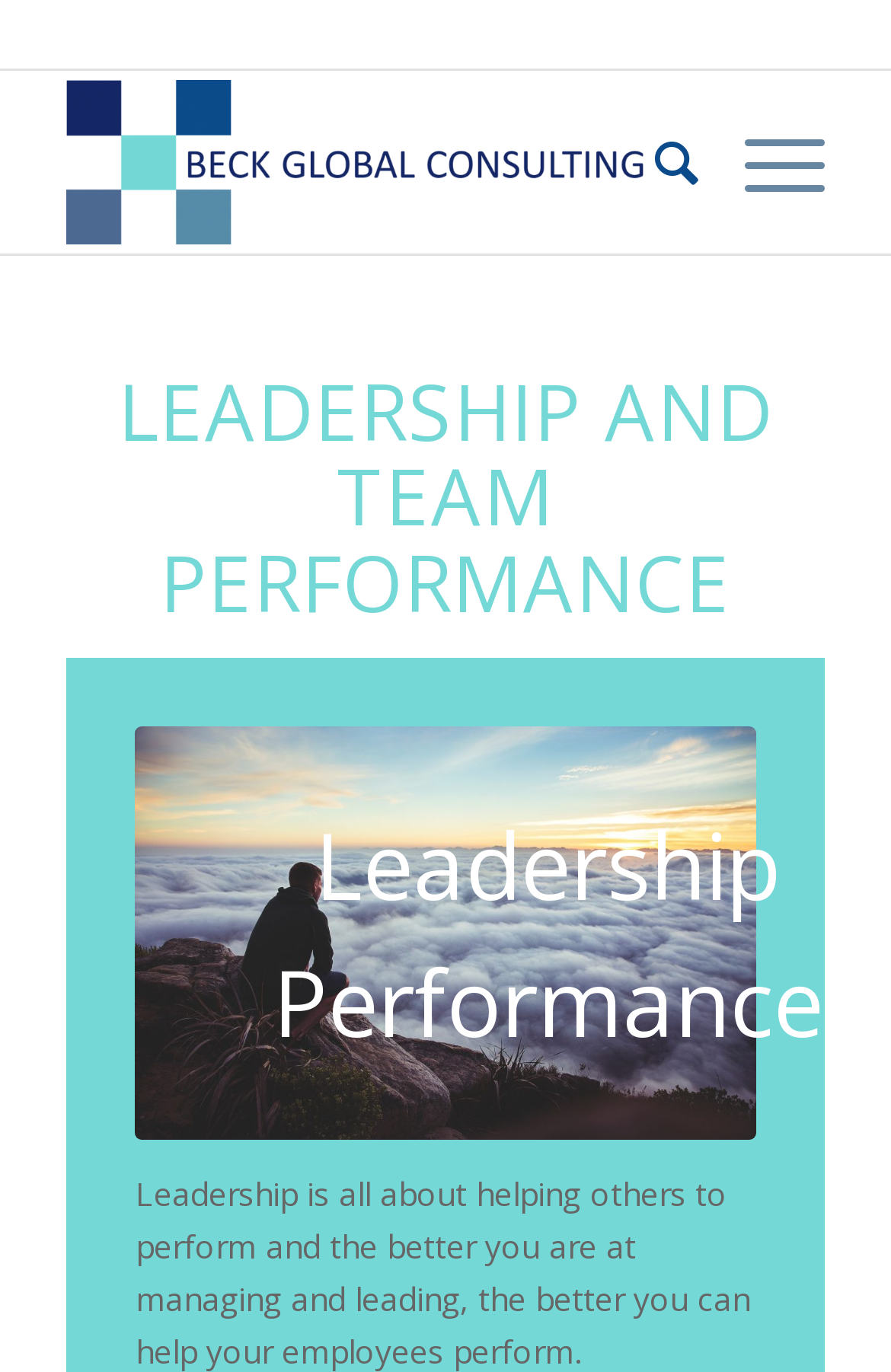Is the webpage focused on individual performance?
Give a single word or phrase as your answer by examining the image.

No